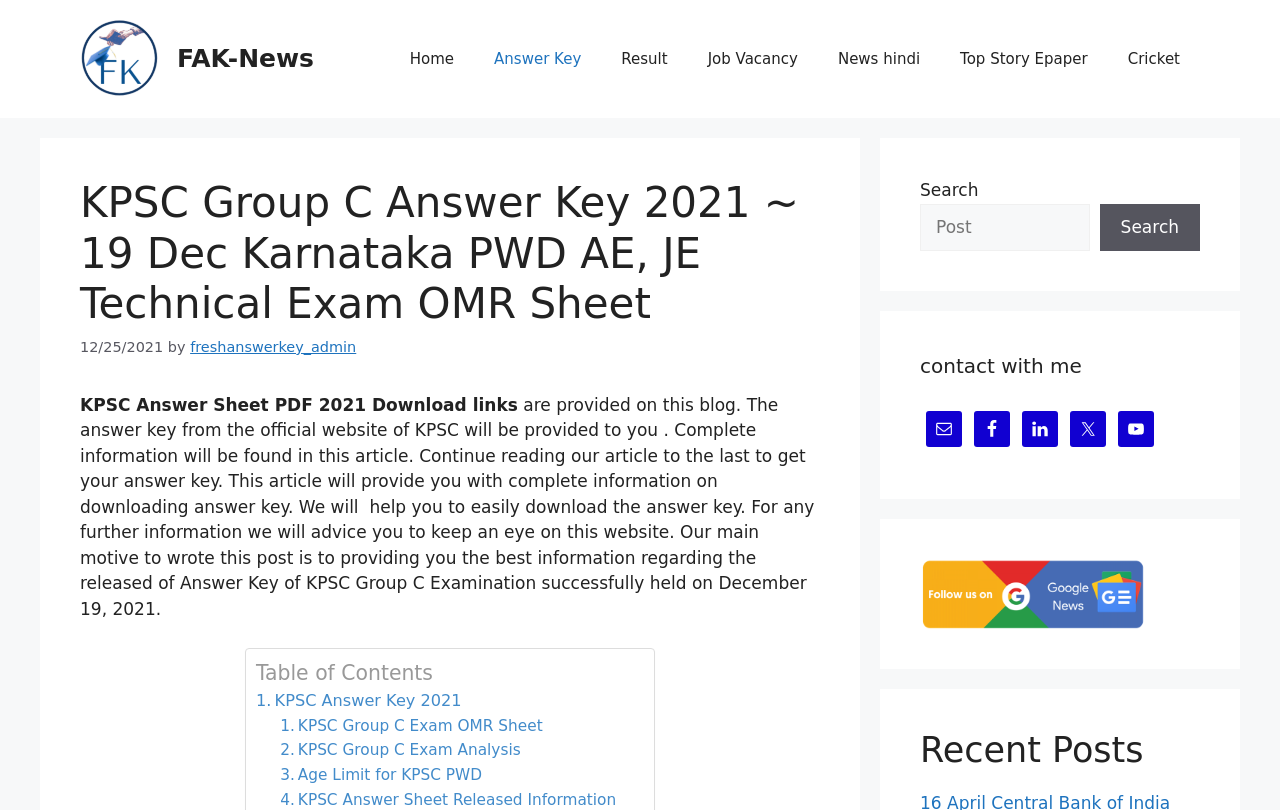Find the bounding box coordinates for the HTML element described as: "Age Limit for KPSC PWD". The coordinates should consist of four float values between 0 and 1, i.e., [left, top, right, bottom].

[0.219, 0.942, 0.377, 0.972]